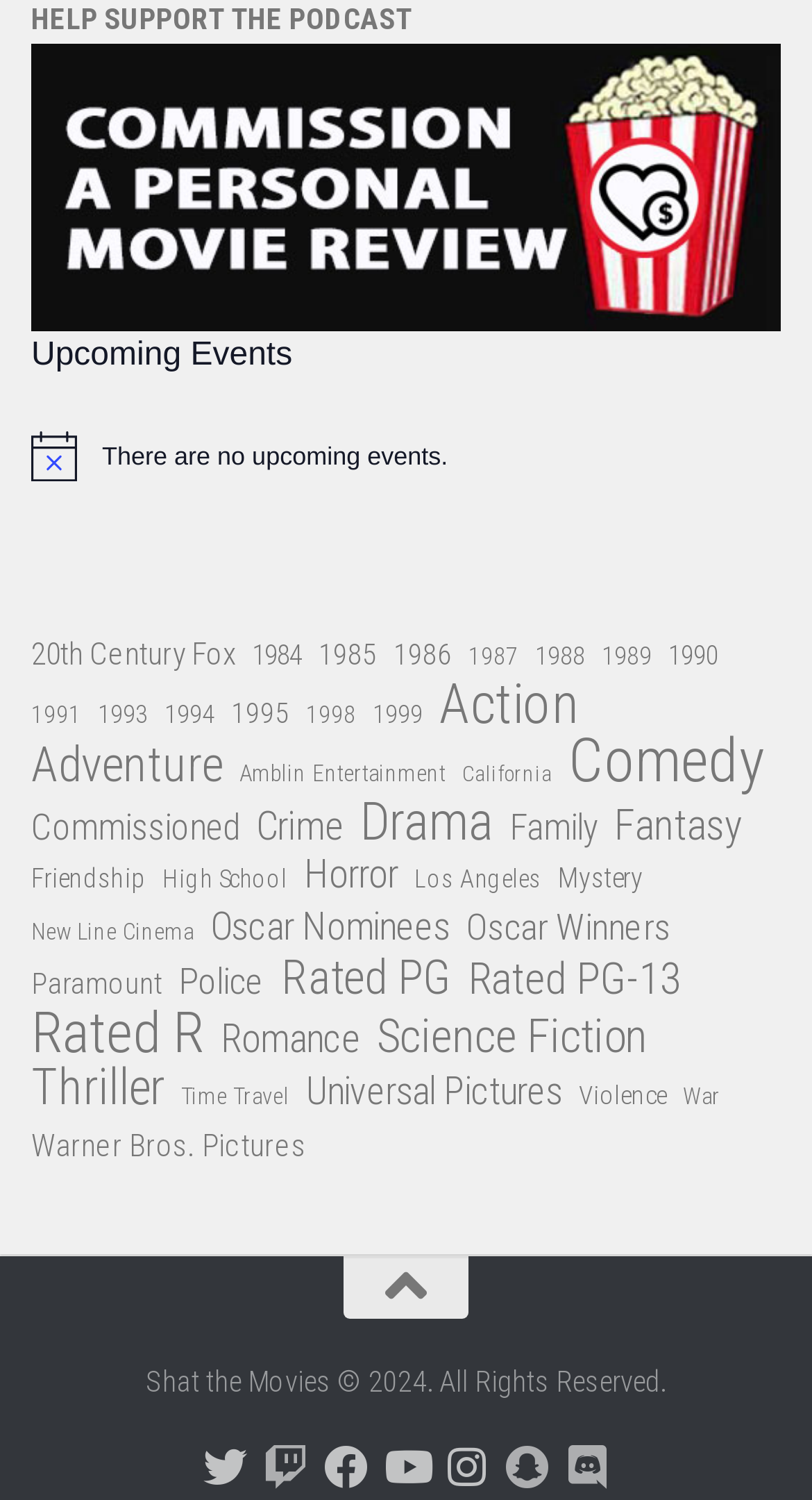What is the copyright year of Shat the Movies?
Refer to the screenshot and respond with a concise word or phrase.

2024